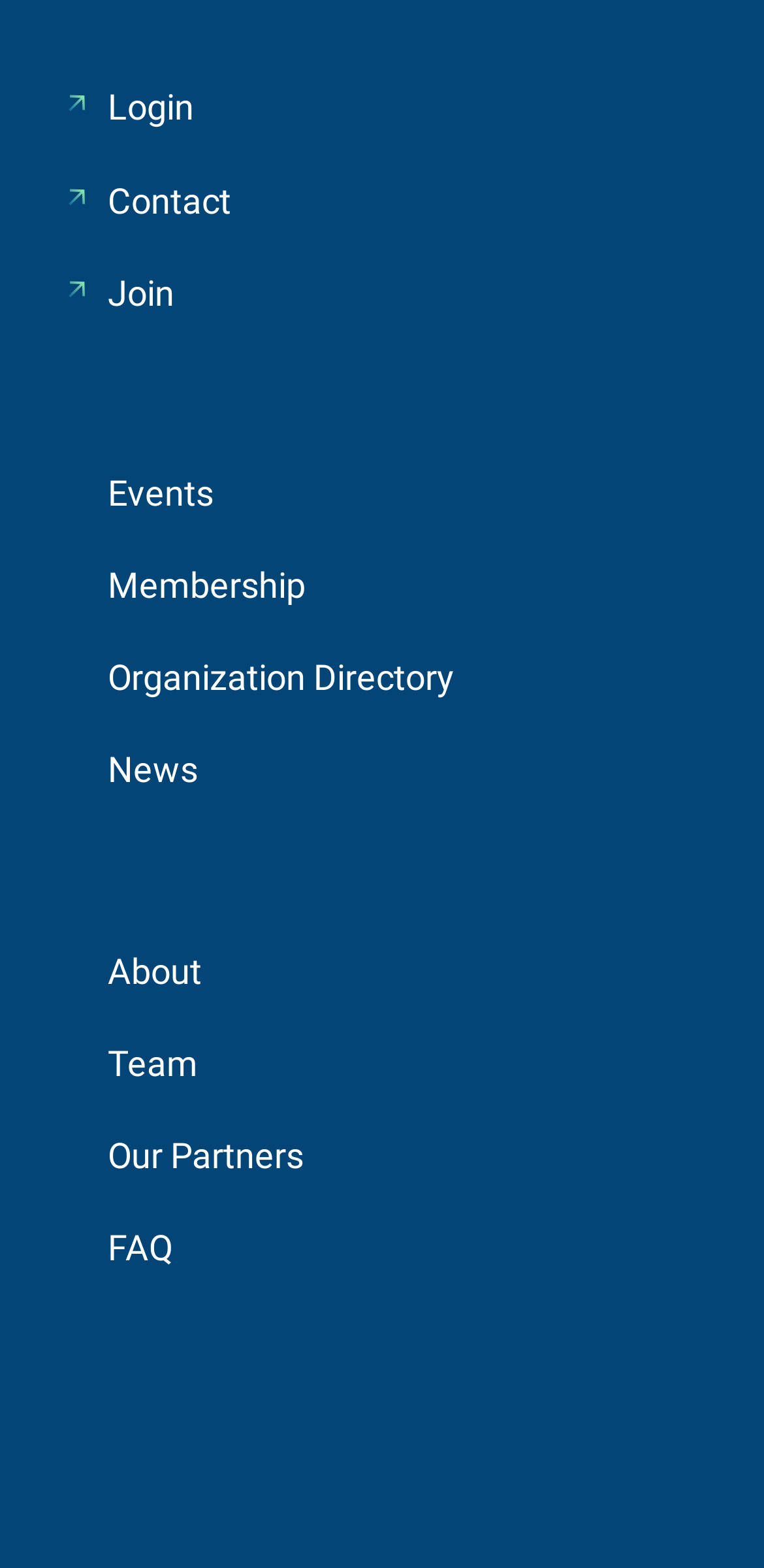Locate the bounding box coordinates of the item that should be clicked to fulfill the instruction: "remove this banner".

None